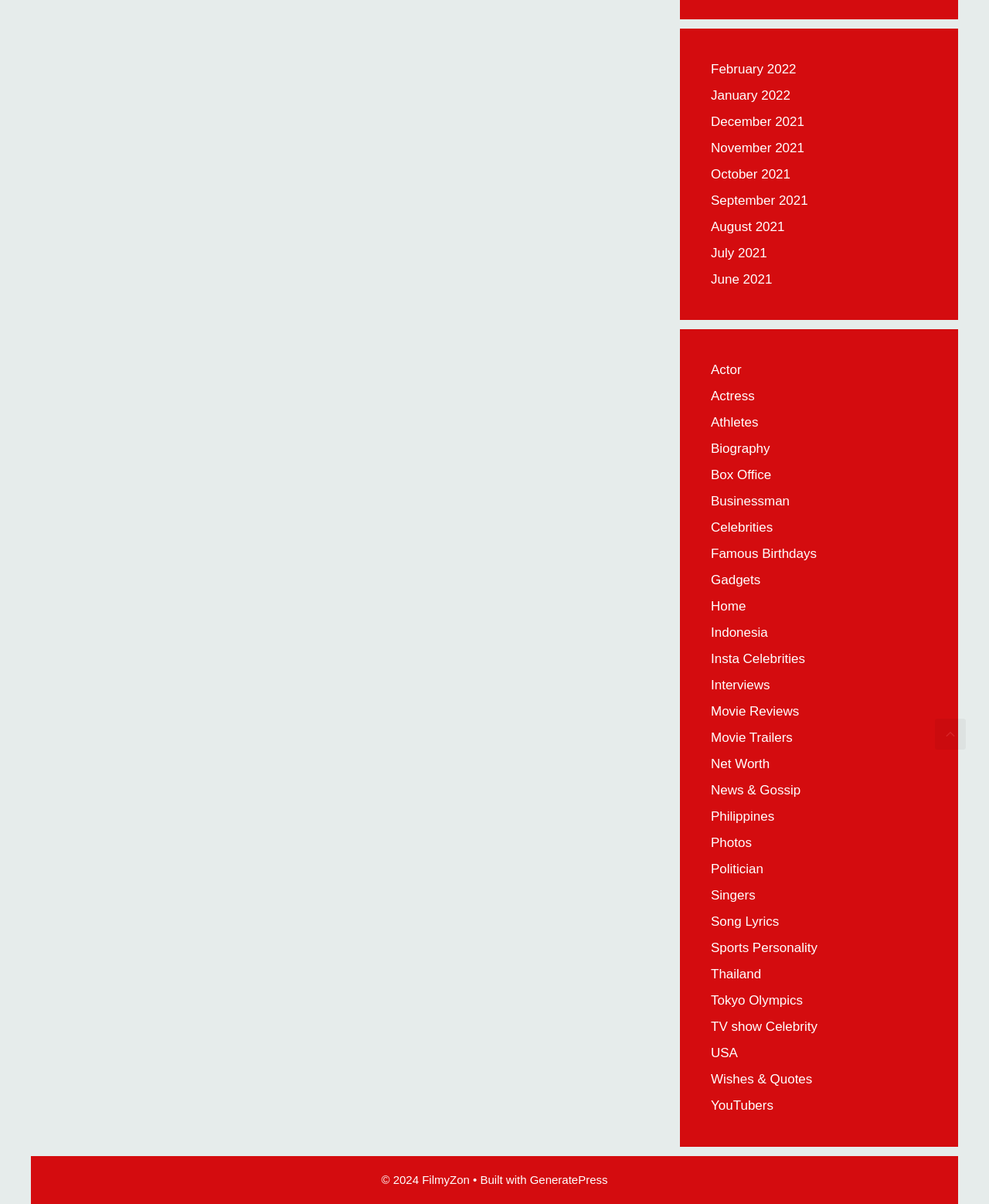Using the format (top-left x, top-left y, bottom-right x, bottom-right y), and given the element description, identify the bounding box coordinates within the screenshot: Grand Prairie, AB

None